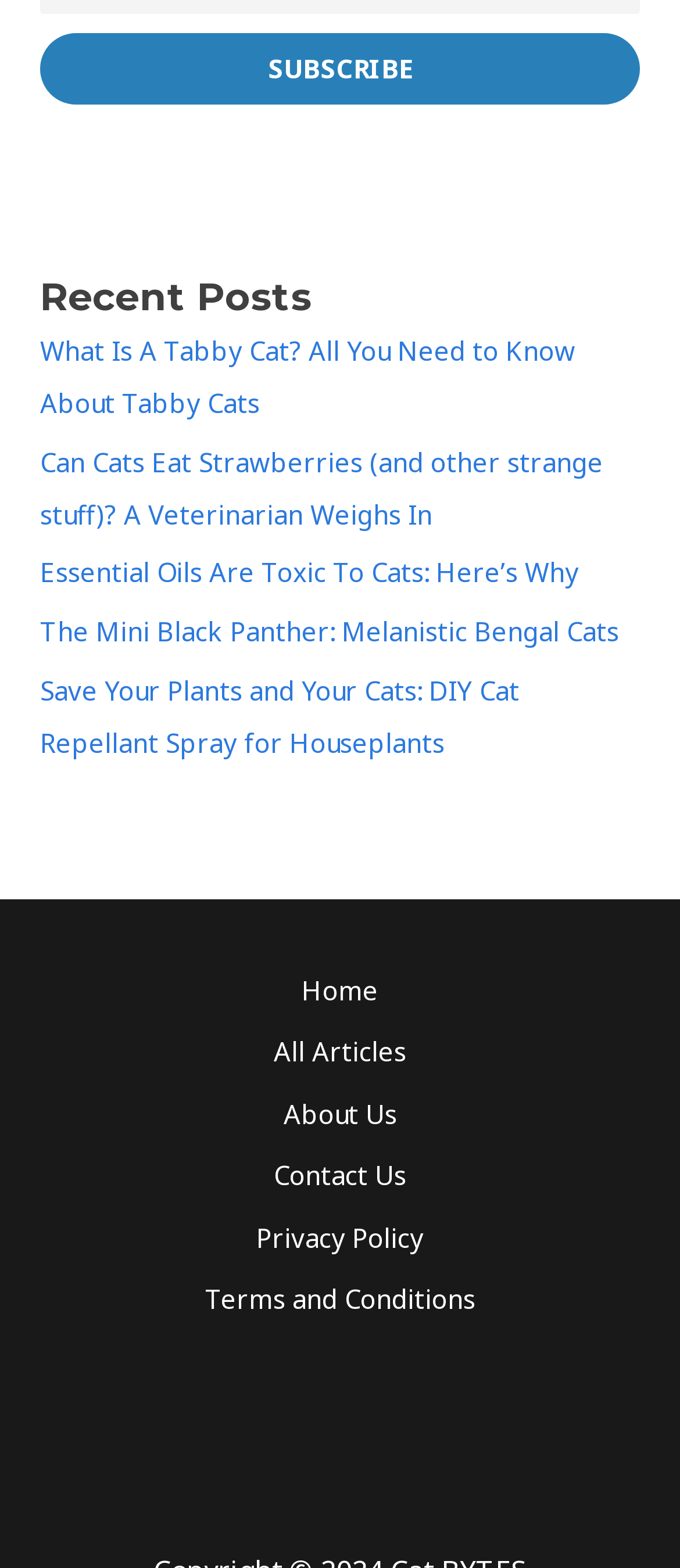Calculate the bounding box coordinates of the UI element given the description: "About Us".

[0.391, 0.697, 0.609, 0.736]